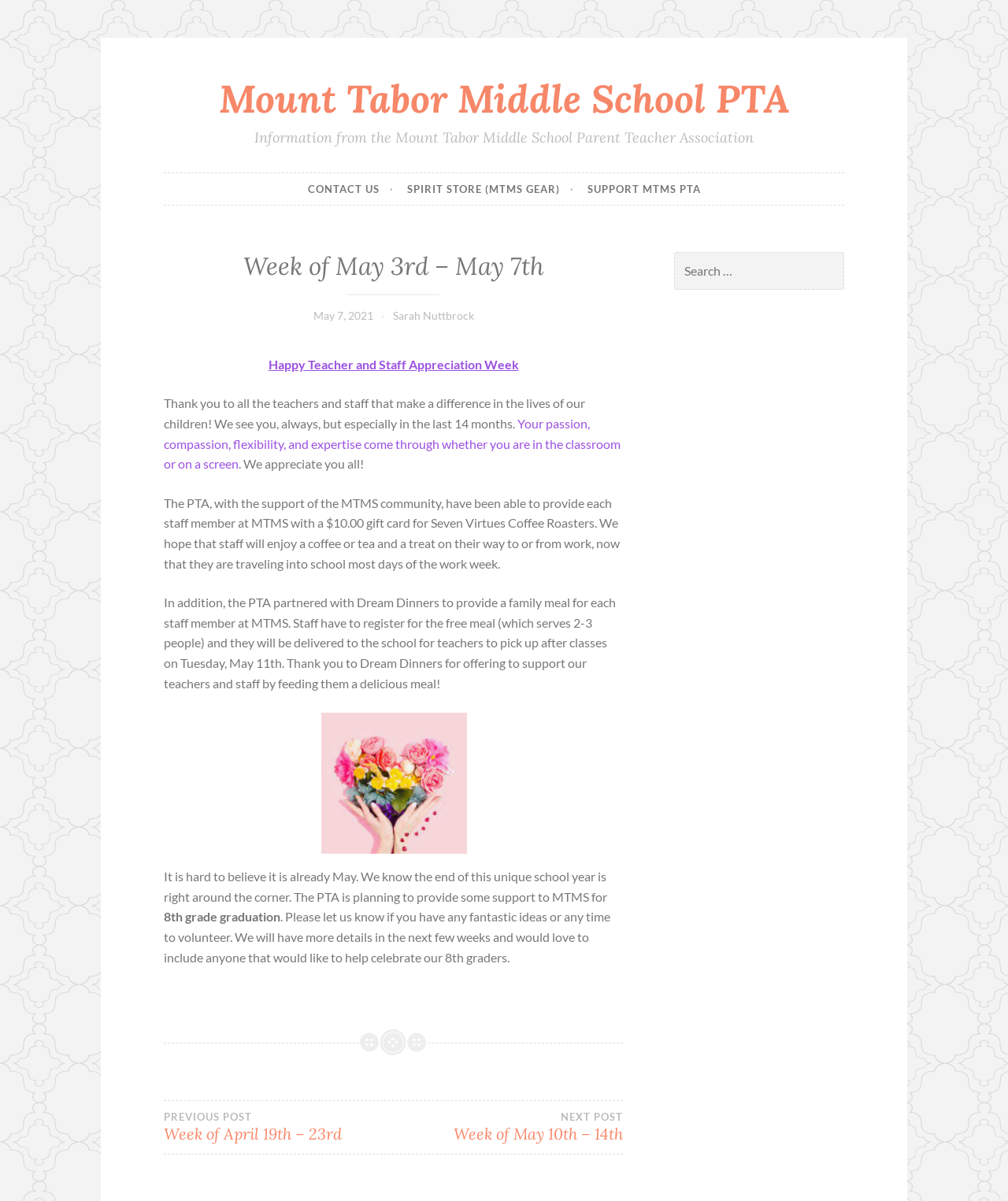Please reply to the following question using a single word or phrase: 
What is the name of the school?

Mount Tabor Middle School